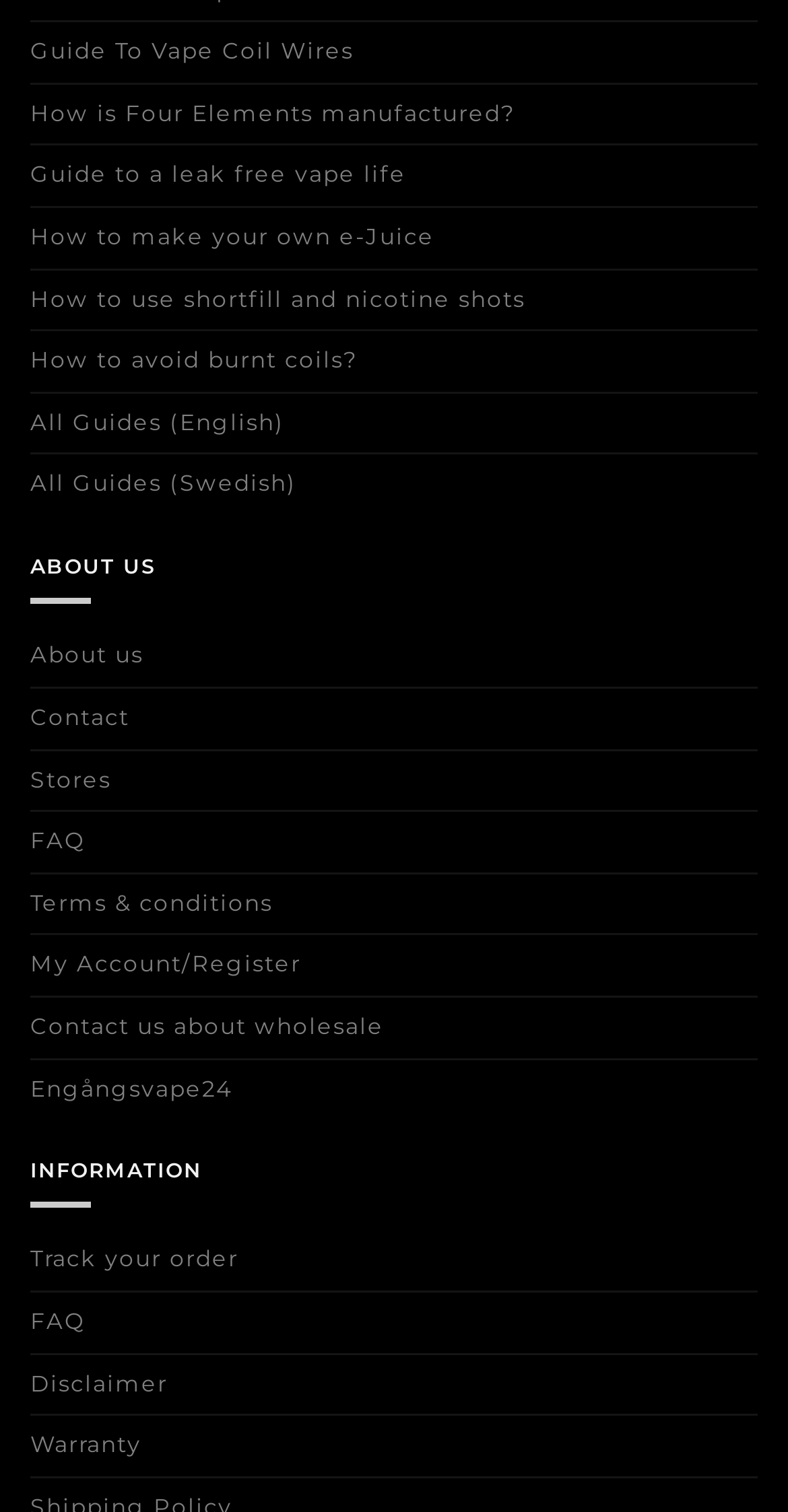Please identify the bounding box coordinates of the region to click in order to complete the given instruction: "Learn about the company". The coordinates should be four float numbers between 0 and 1, i.e., [left, top, right, bottom].

[0.038, 0.415, 0.182, 0.454]